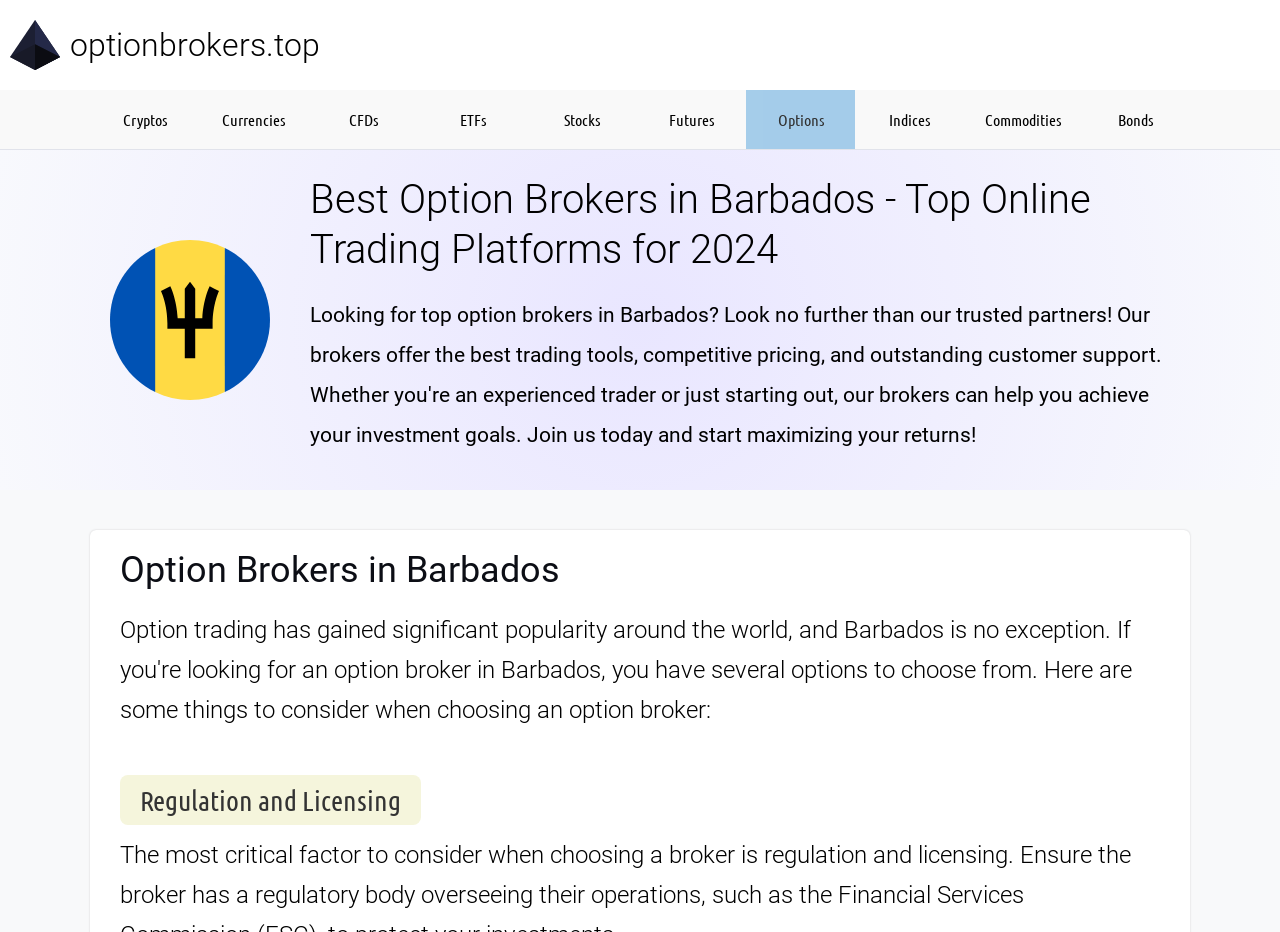Please locate the bounding box coordinates of the element that should be clicked to complete the given instruction: "Visit the 'optionbrokers.top' website".

[0.055, 0.028, 0.25, 0.069]